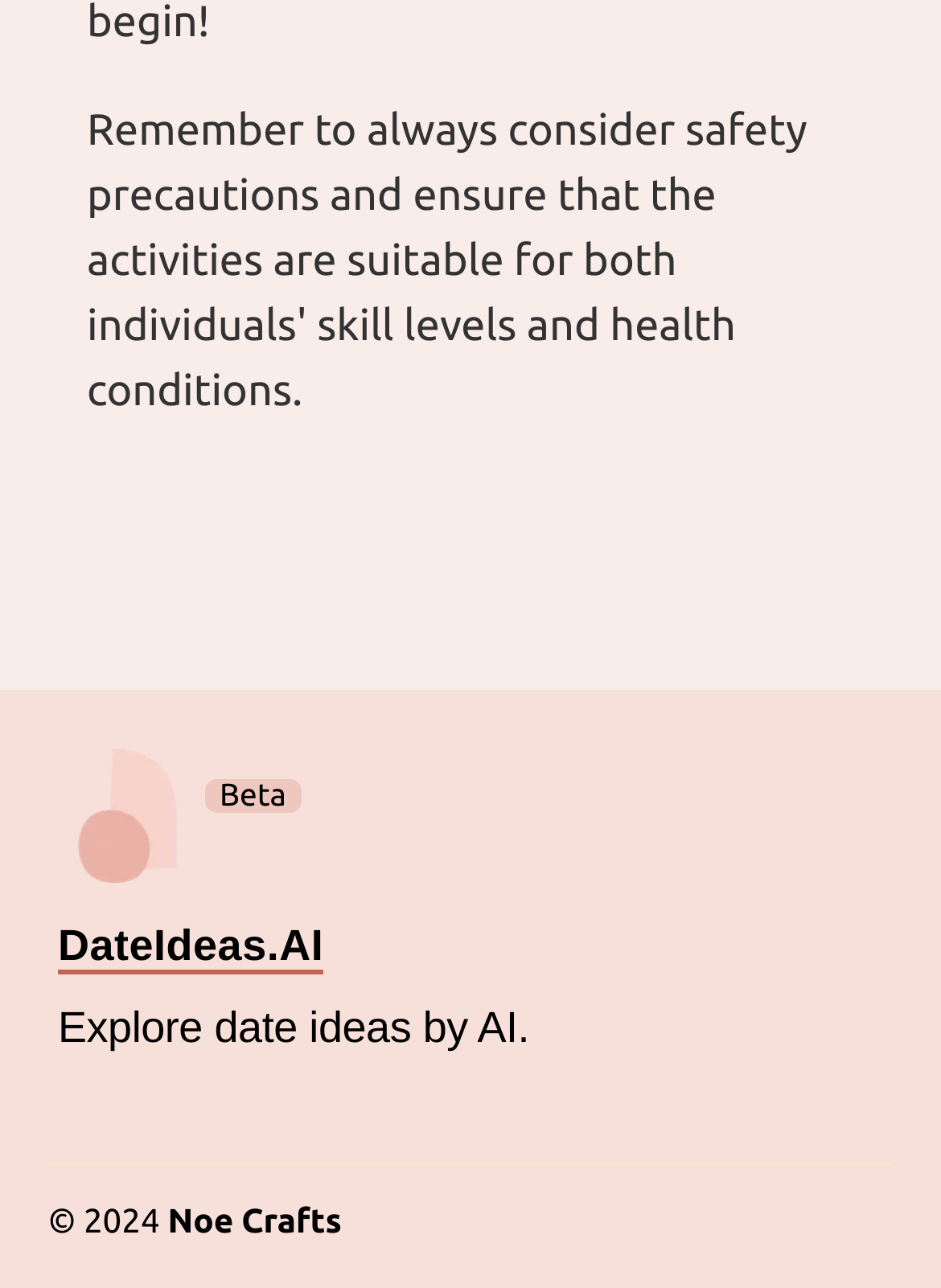Is the website still in beta phase?
Using the image, provide a concise answer in one word or a short phrase.

Yes